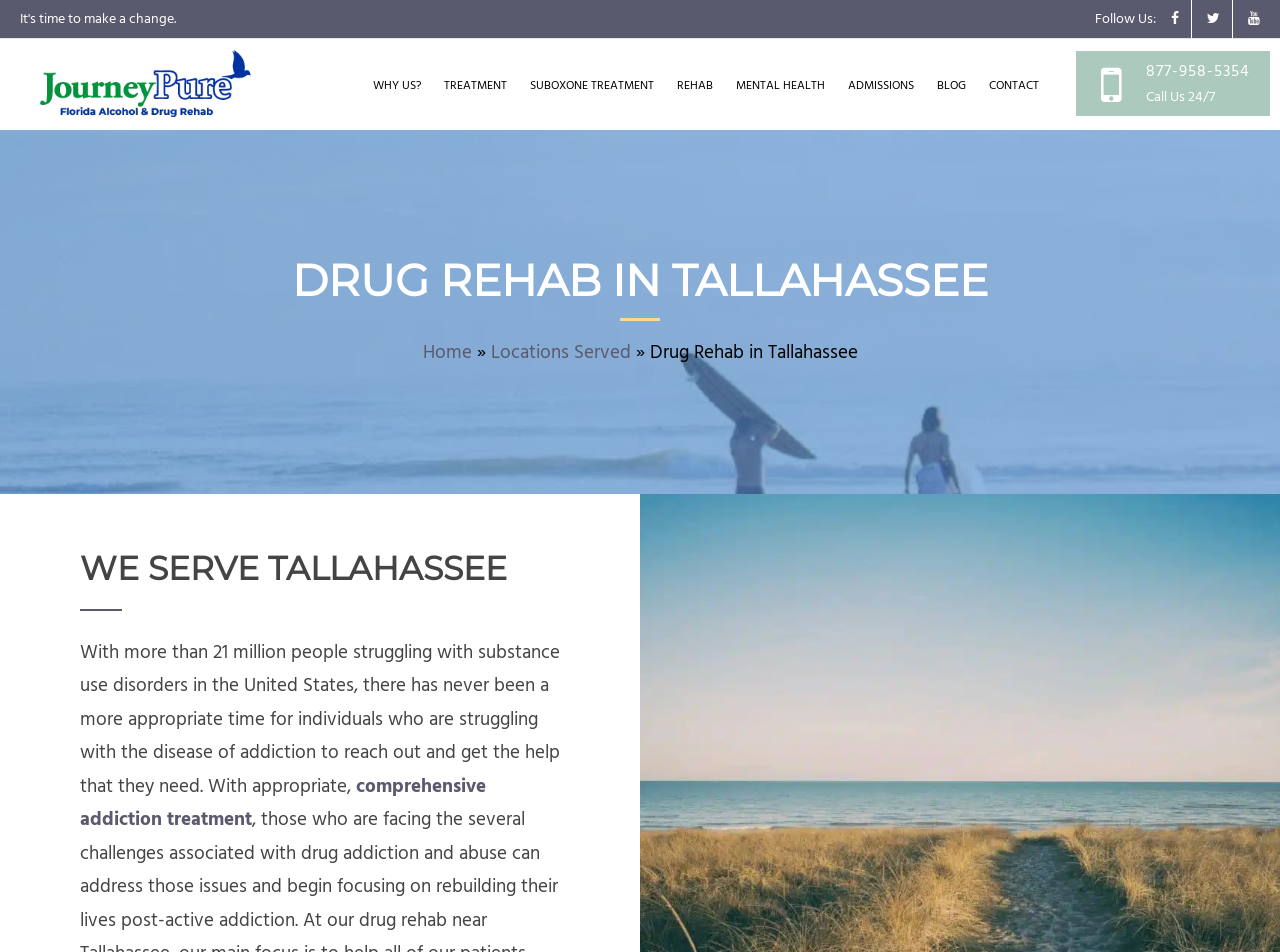Construct a comprehensive caption that outlines the webpage's structure and content.

The webpage is about JourneyPure Emerald Coast, a drug rehab center near Tallahassee. At the top right corner, there is a "Follow Us" section with a social media link and an image. Below this section, there is a navigation menu with links to various pages, including "WHY US?", "TREATMENT", "SUBOXONE TREATMENT", "REHAB", "MENTAL HEALTH", "ADMISSIONS", "BLOG", and "CONTACT". 

The main content of the webpage is divided into two sections. The first section has a heading "DRUG REHAB IN TALLAHASSEE" and a subheading "Home » Locations Served" with a link to "Locations Served". Below this, there is a brief introduction to the drug rehab center, stating that it serves Tallahassee. 

The second section has a heading "WE SERVE TALLAHASSEE" and a paragraph of text describing the importance of seeking help for substance use disorders. This section also includes a link to "comprehensive addiction treatment". Overall, the webpage provides information about the drug rehab center and its services.